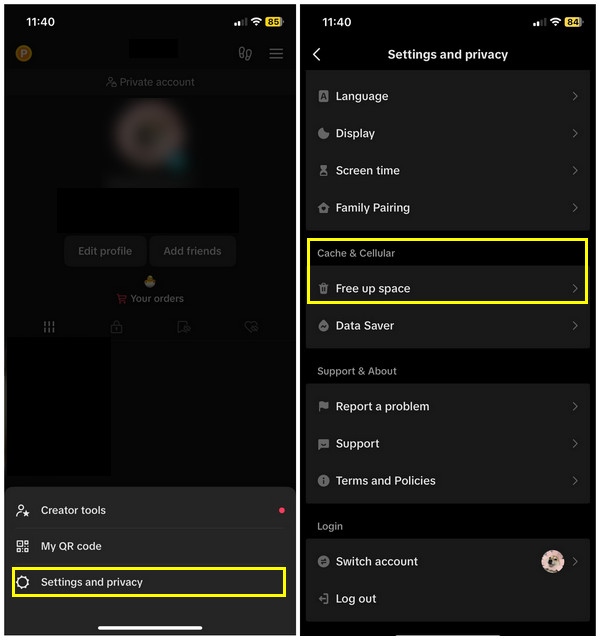What is the purpose of the 'Free up space' feature?
Answer the question with a thorough and detailed explanation.

According to the image, the 'Free up space' feature is highlighted as an essential option for improving performance and resolving potential audio sync problems in TikTok, implying that its purpose is to enhance the app's performance.